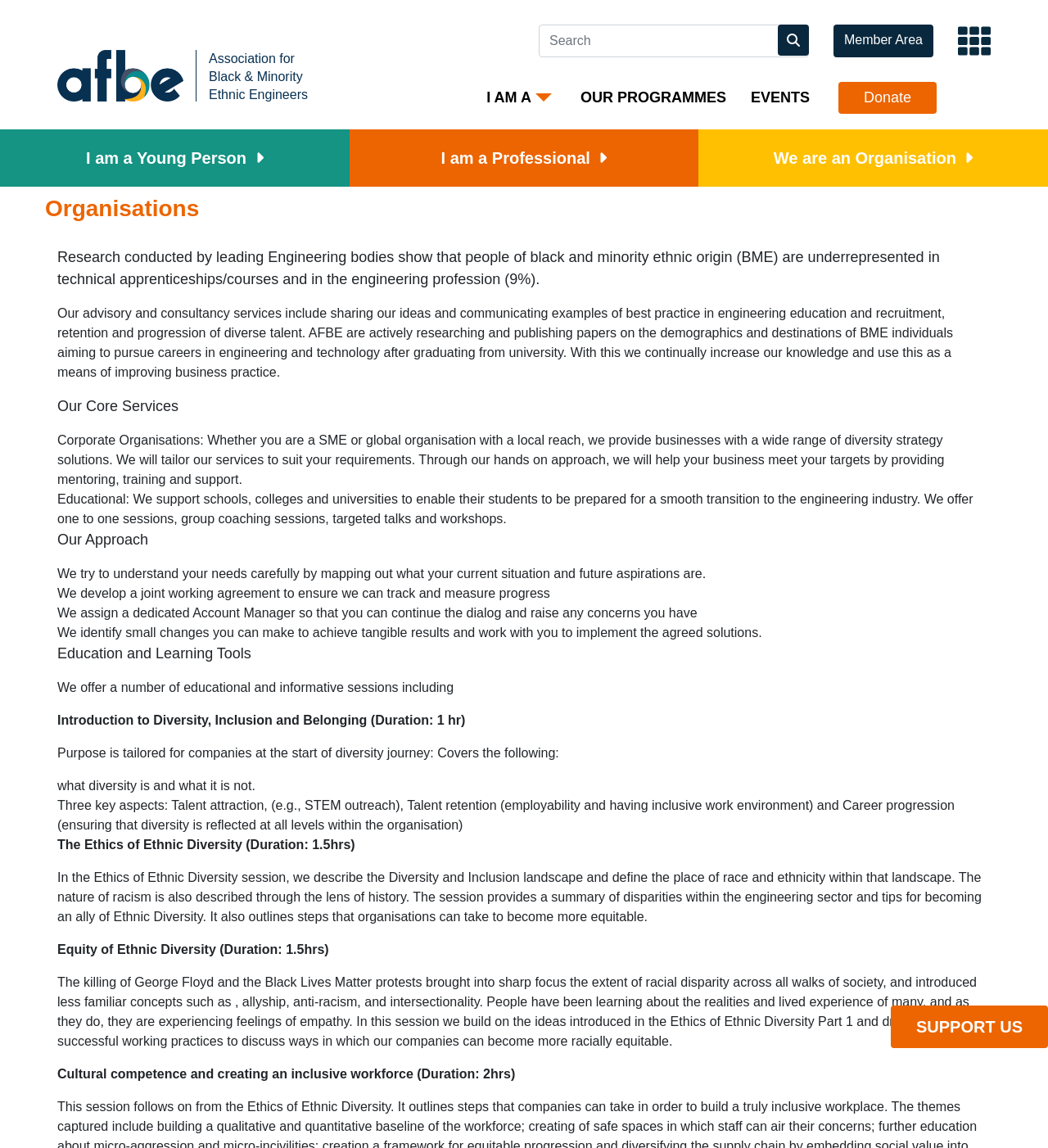Find the bounding box coordinates of the clickable region needed to perform the following instruction: "Click on the Member Area link". The coordinates should be provided as four float numbers between 0 and 1, i.e., [left, top, right, bottom].

[0.795, 0.021, 0.891, 0.05]